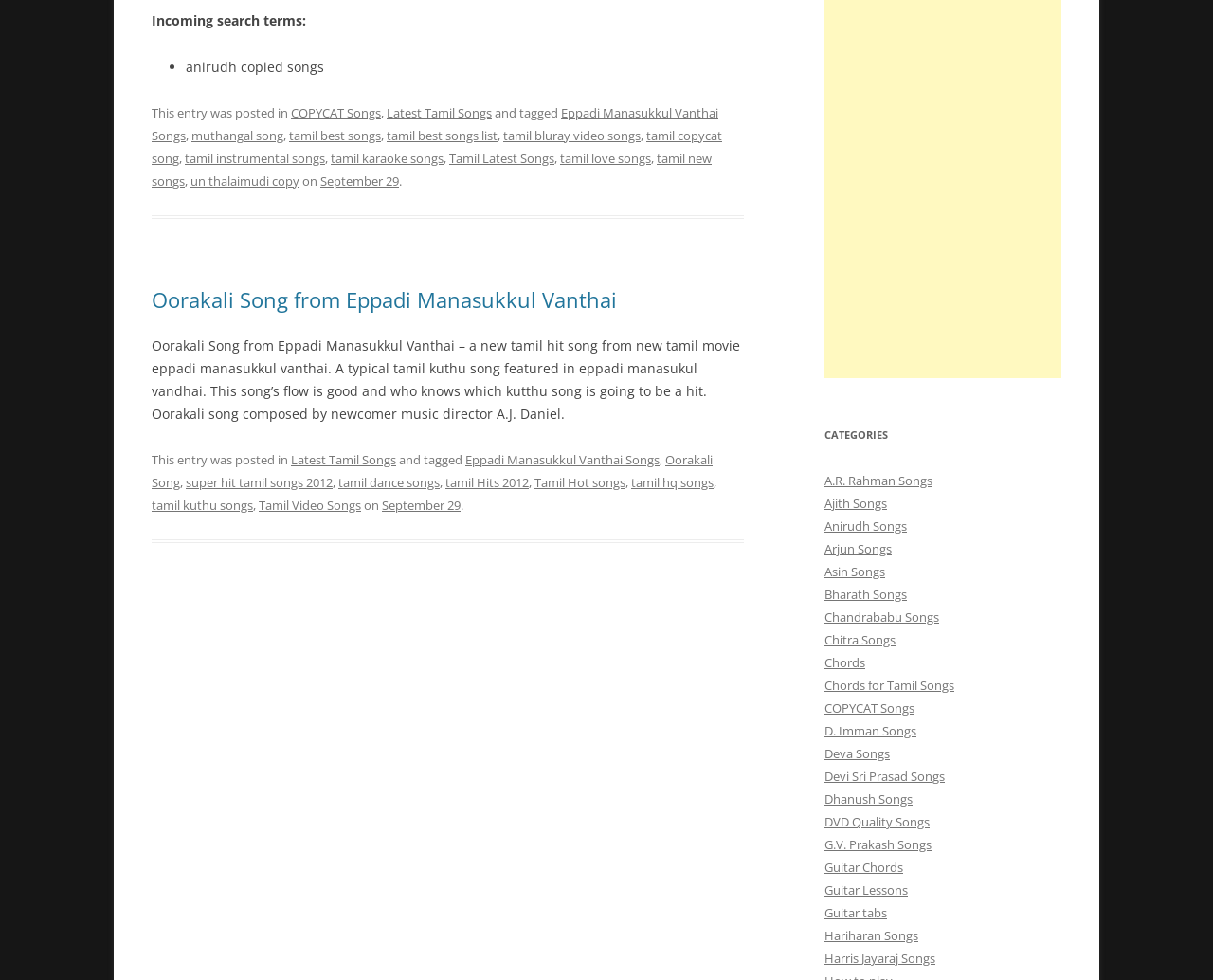Based on the element description: "super hit tamil songs 2012", identify the bounding box coordinates for this UI element. The coordinates must be four float numbers between 0 and 1, listed as [left, top, right, bottom].

[0.153, 0.483, 0.274, 0.501]